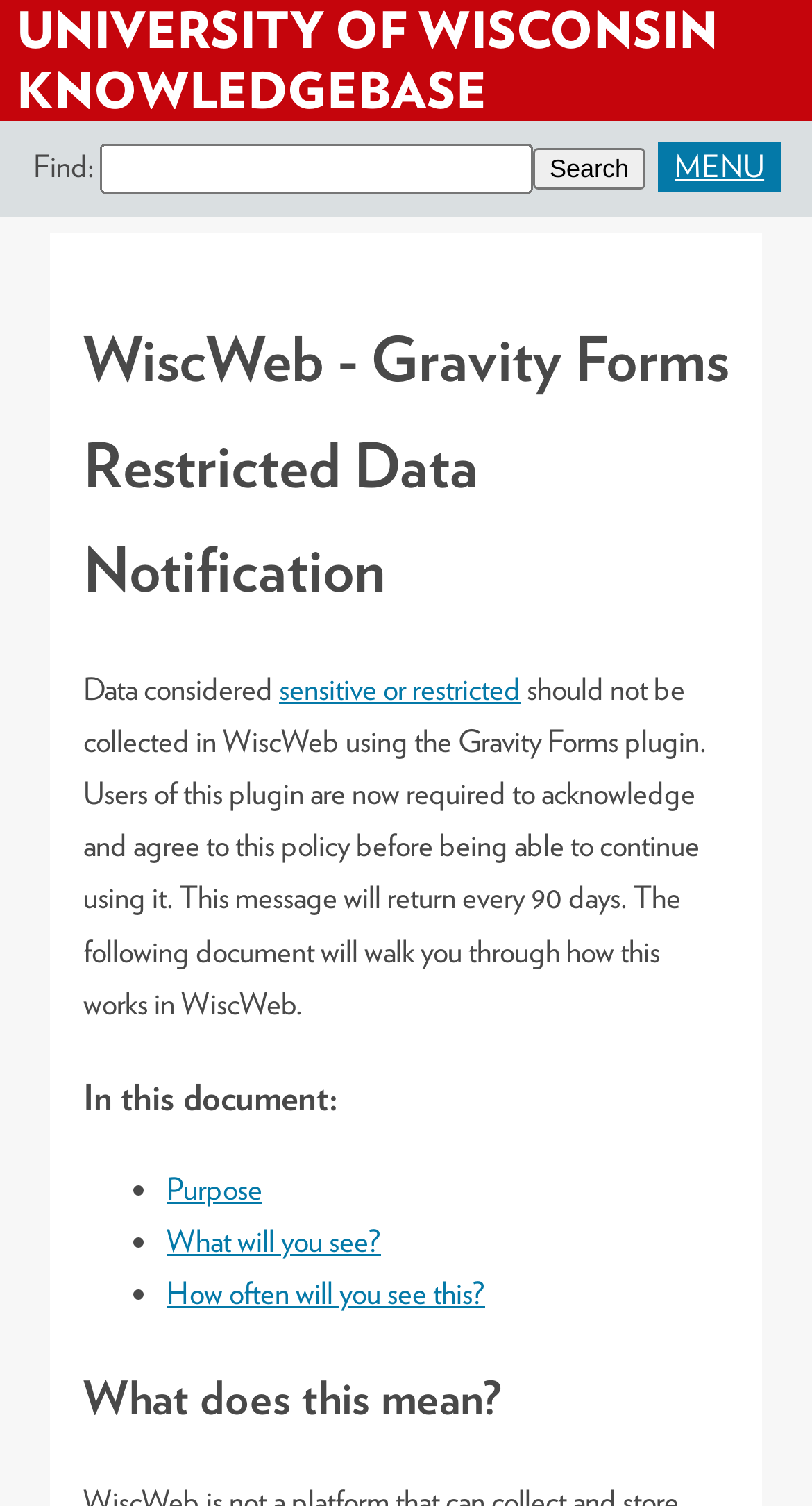Locate the UI element described as follows: "sensitive or restricted". Return the bounding box coordinates as four float numbers between 0 and 1 in the order [left, top, right, bottom].

[0.344, 0.445, 0.641, 0.47]